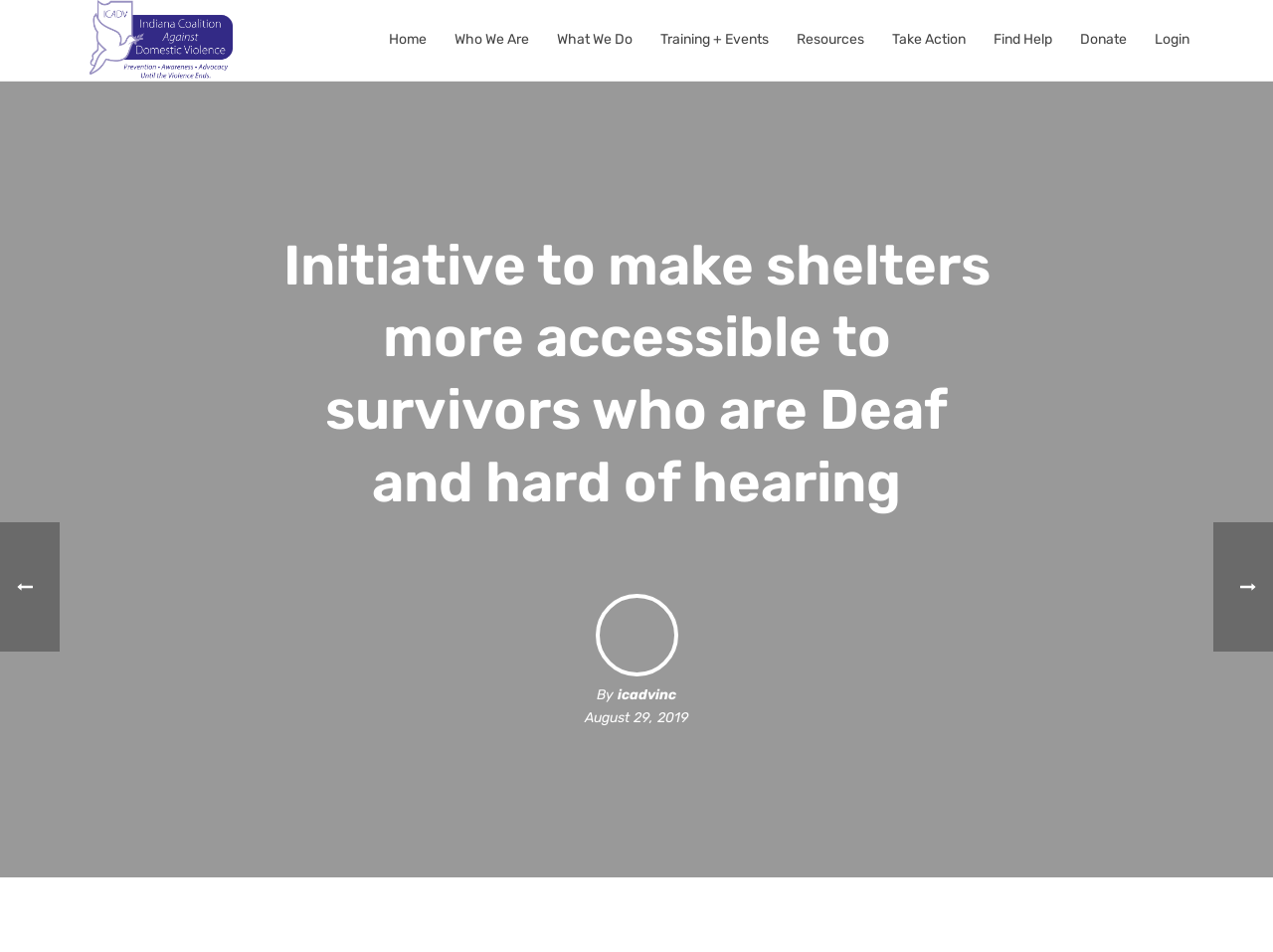Find the bounding box coordinates corresponding to the UI element with the description: "Take Action". The coordinates should be formatted as [left, top, right, bottom], with values as floats between 0 and 1.

[0.69, 0.03, 0.77, 0.055]